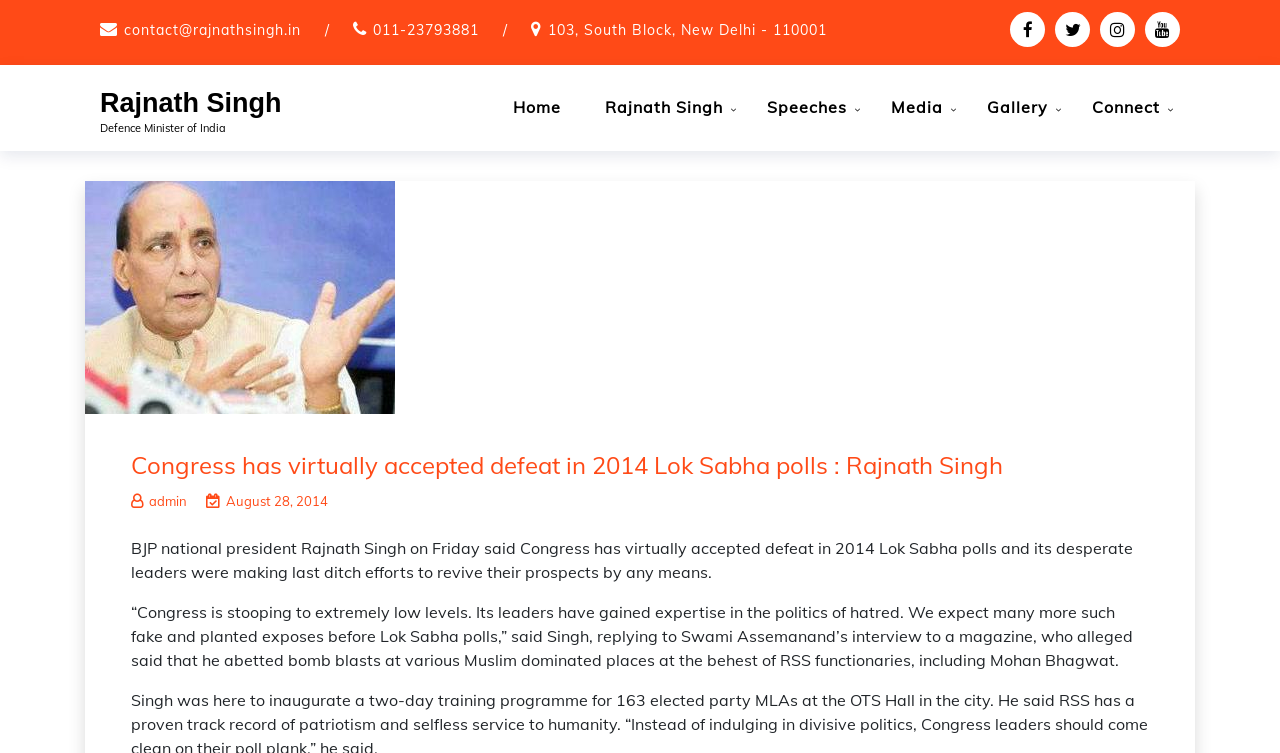What is the address provided on the webpage? Refer to the image and provide a one-word or short phrase answer.

103, South Block, New Delhi - 110001